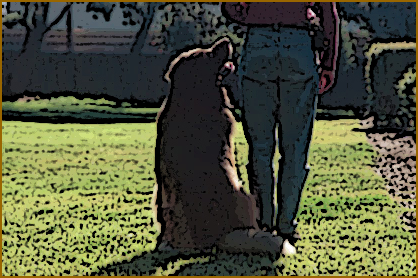Offer a comprehensive description of the image.

The image features a Leonberger dog, known for its impressive size and gentle demeanor, sitting attentively beside its owner. The dog appears sleek, with a beautifully groomed coat that reflects golden tones in the sunlight, adding to its majestic presence. The owner, standing confidently, is dressed casually in a red top and light blue jeans, conveying a comfortable bond with the animal. The setting is an outdoor space, characterized by lush green grass that emphasizes the tranquility and connection between the dog and its handler. This scene captures a moment of obedience training, showcasing the strong relationship built through care and consistency. The dog’s posture indicates readiness and attentiveness, highlighting the successful training journey they have embarked on together.